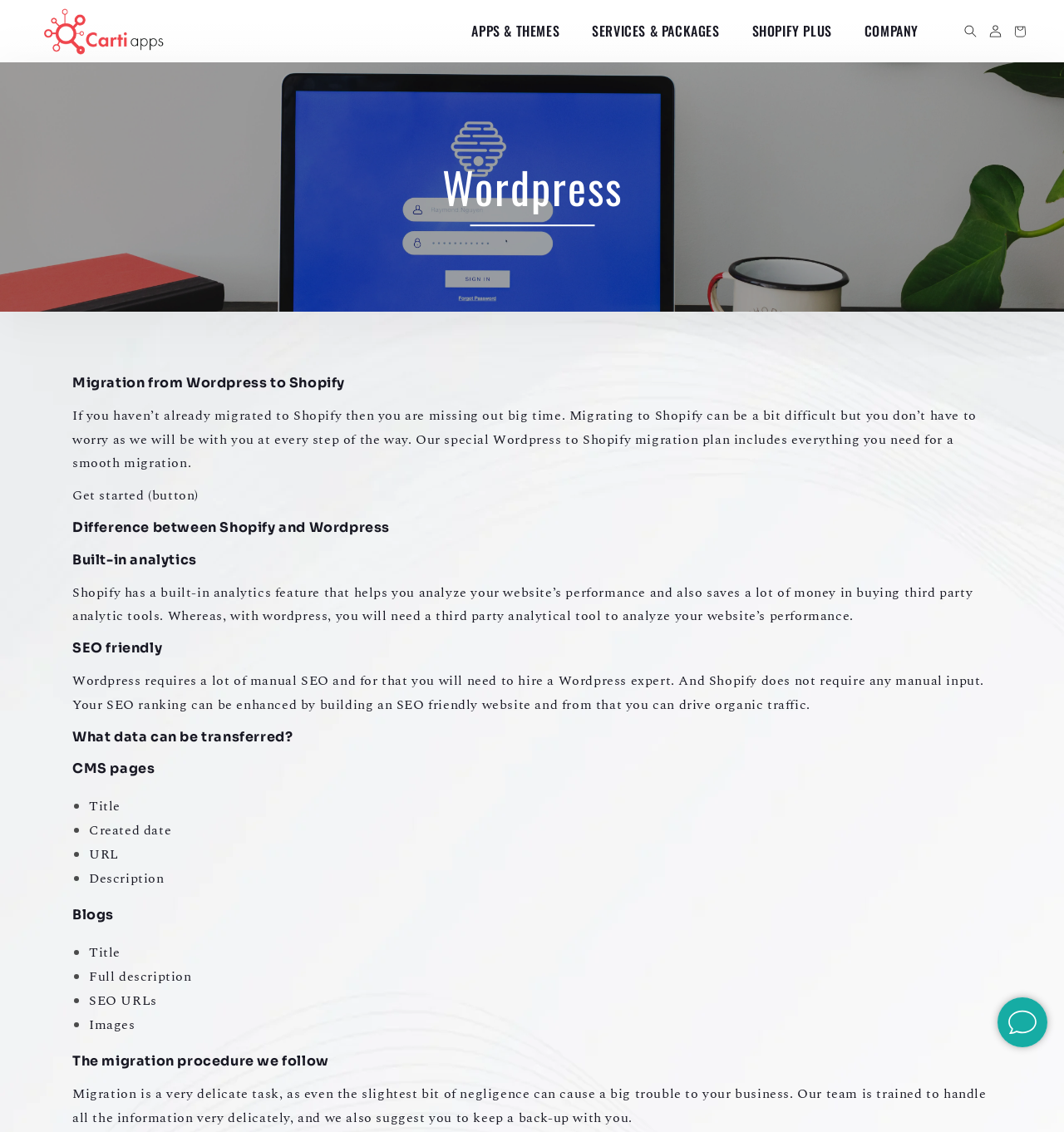Determine the bounding box coordinates of the section to be clicked to follow the instruction: "Click on the 'Carti Apps' link". The coordinates should be given as four float numbers between 0 and 1, formatted as [left, top, right, bottom].

[0.033, 0.0, 0.162, 0.055]